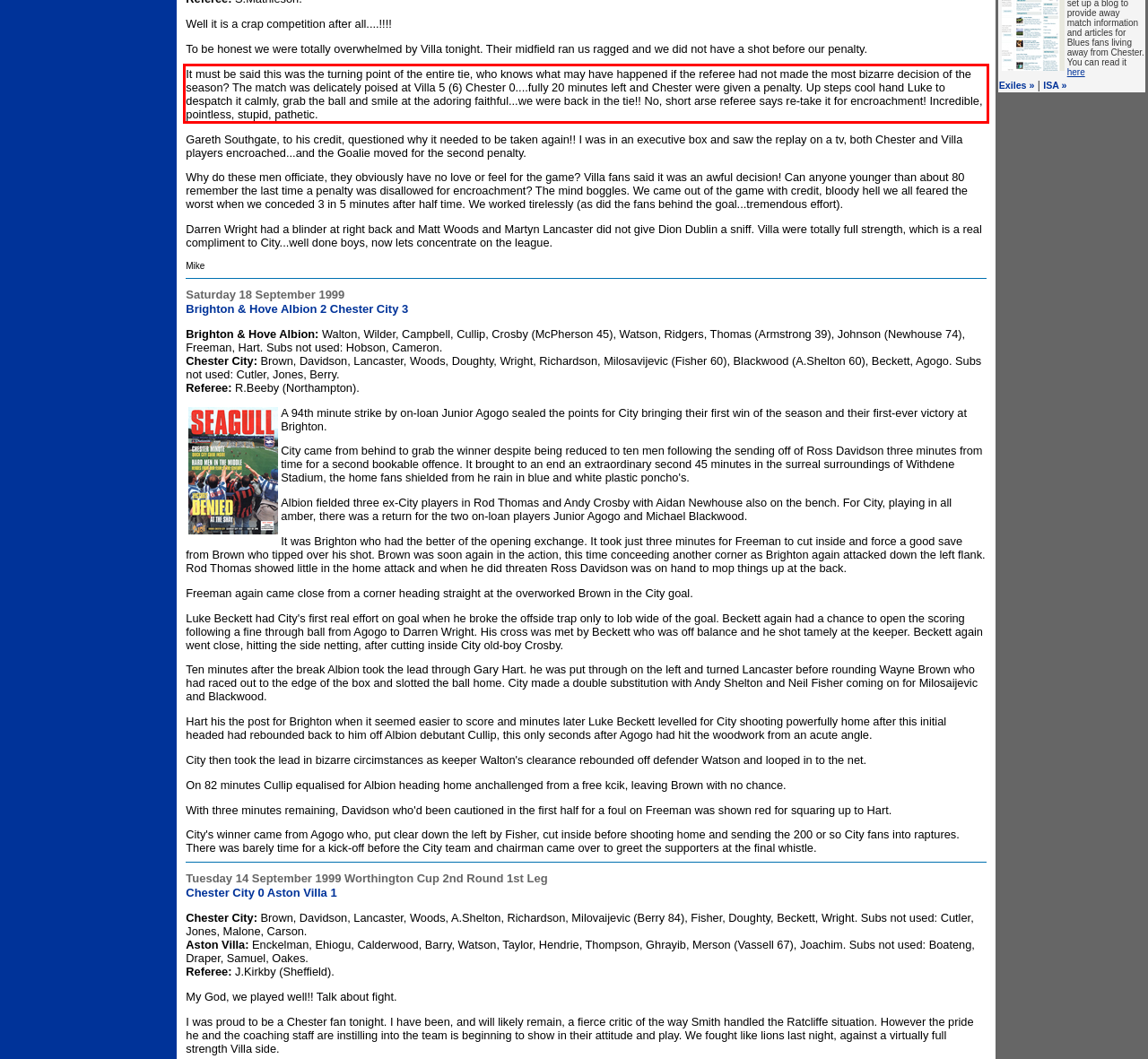Look at the webpage screenshot and recognize the text inside the red bounding box.

It must be said this was the turning point of the entire tie, who knows what may have happened if the referee had not made the most bizarre decision of the season? The match was delicately poised at Villa 5 (6) Chester 0....fully 20 minutes left and Chester were given a penalty. Up steps cool hand Luke to despatch it calmly, grab the ball and smile at the adoring faithful...we were back in the tie!! No, short arse referee says re-take it for encroachment! Incredible, pointless, stupid, pathetic.